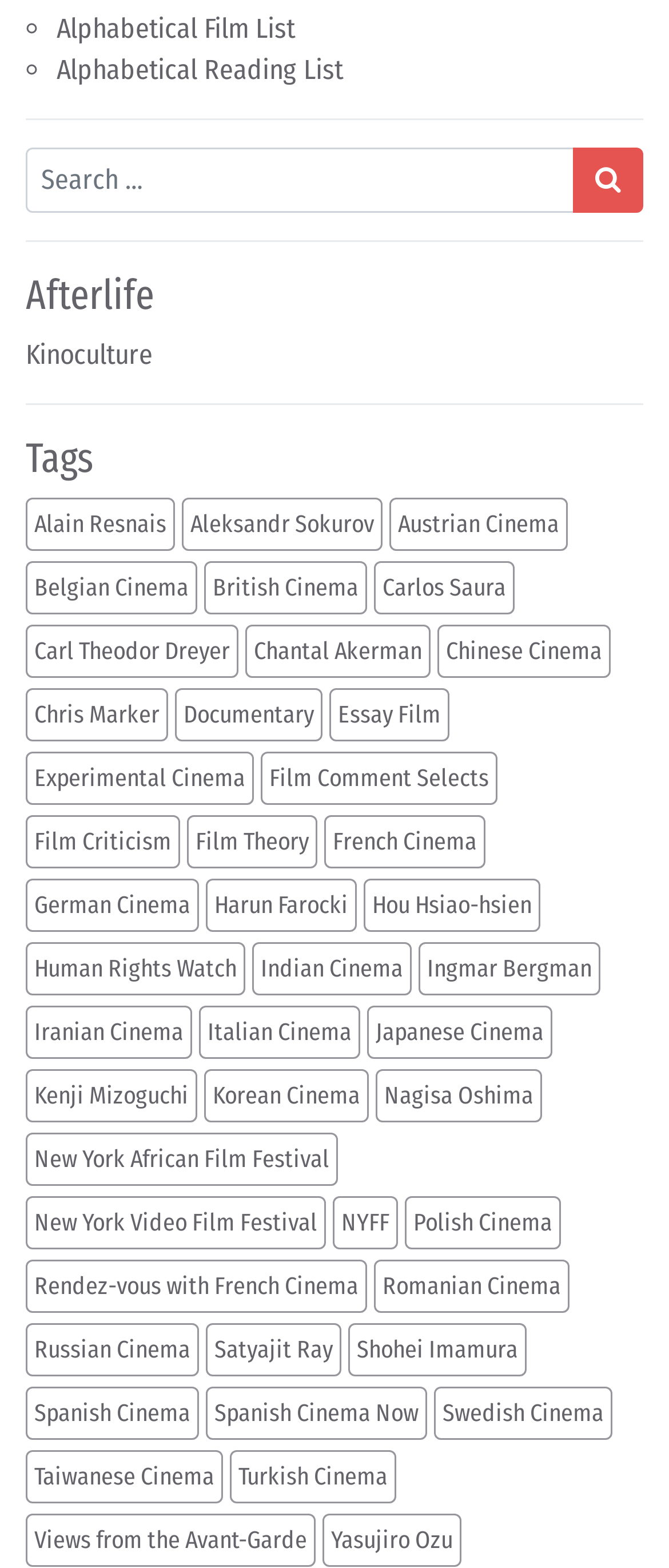Please find the bounding box coordinates of the element that needs to be clicked to perform the following instruction: "Learn about Afterlife". The bounding box coordinates should be four float numbers between 0 and 1, represented as [left, top, right, bottom].

[0.038, 0.172, 0.962, 0.205]